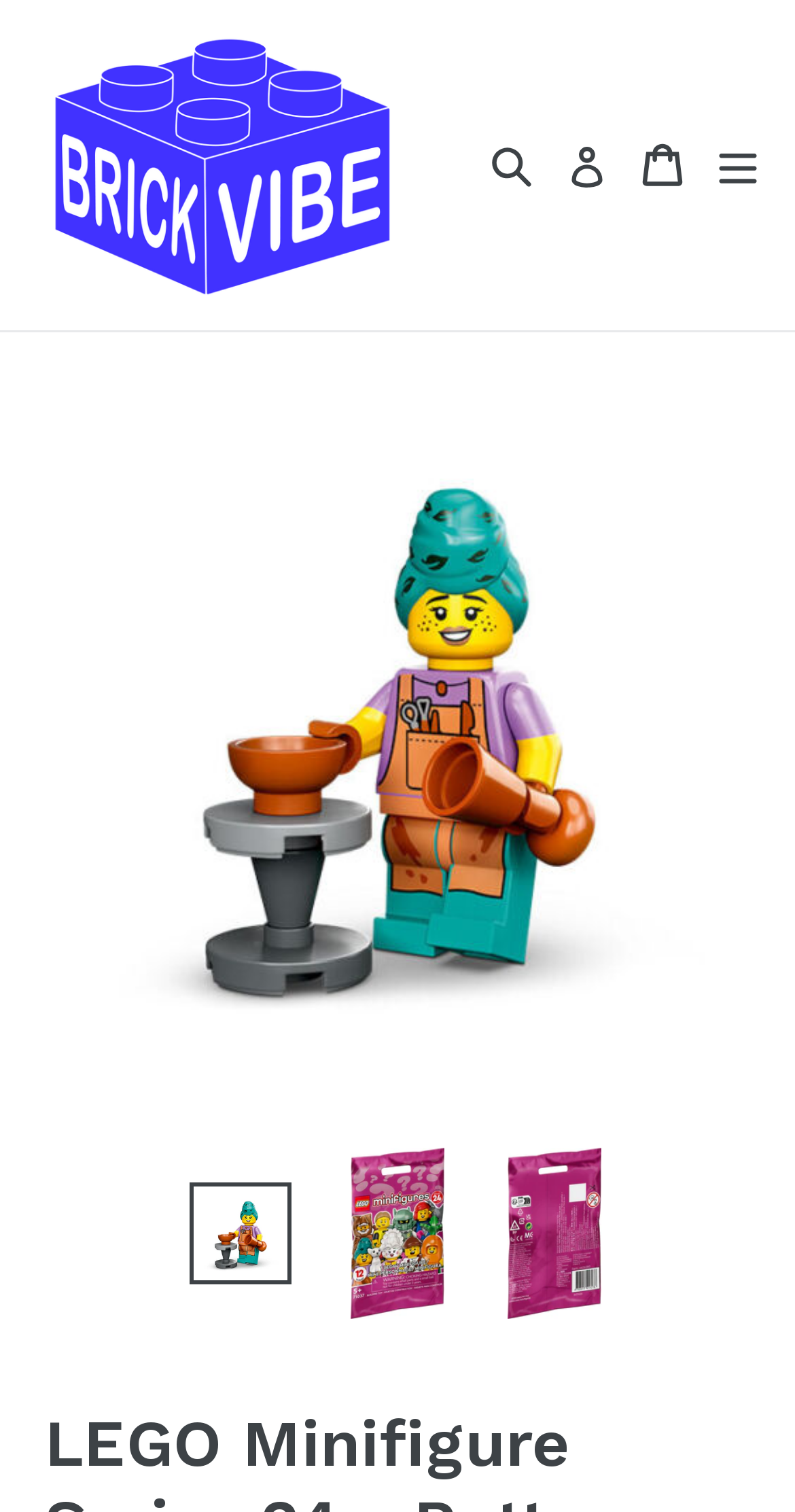Using a single word or phrase, answer the following question: 
What is the name of the LEGO minifigure?

Potter